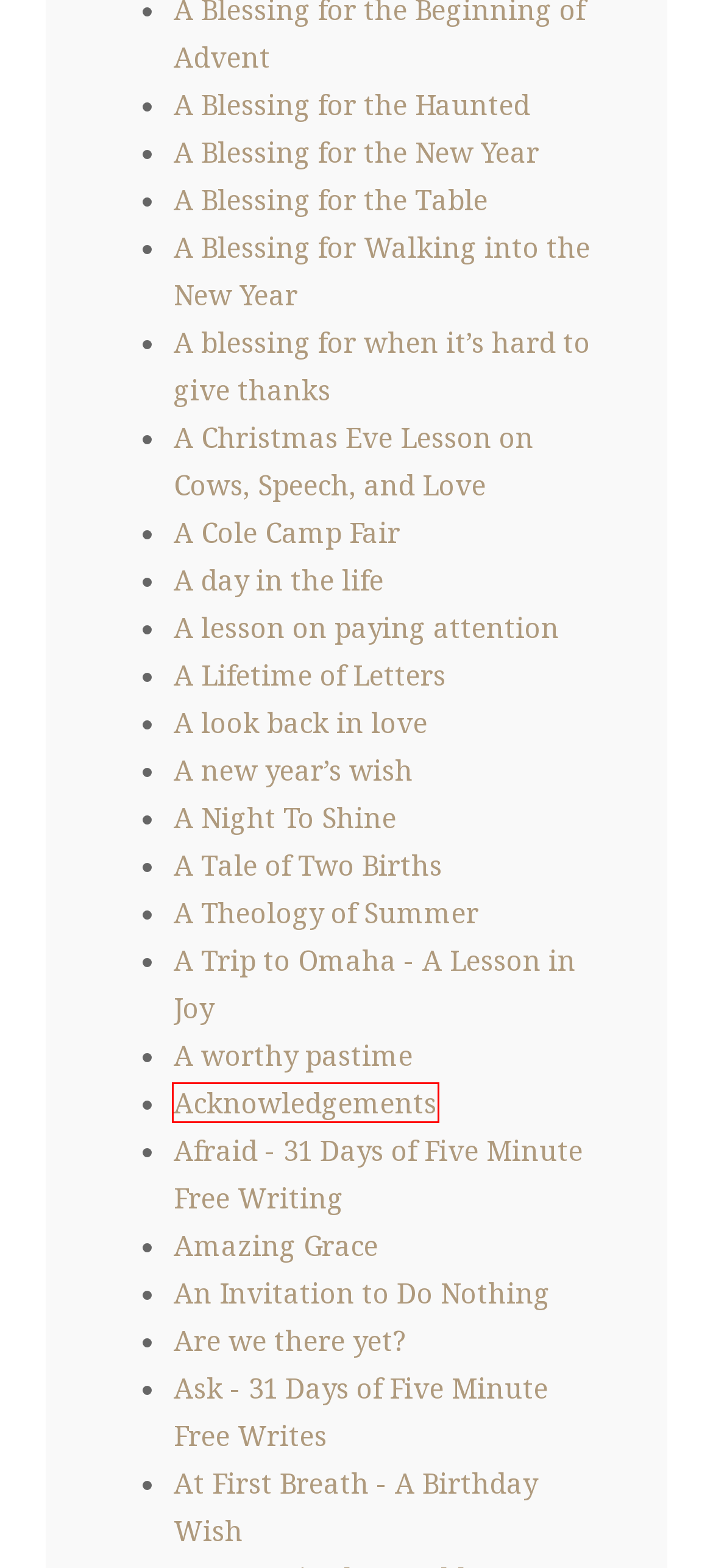A screenshot of a webpage is provided, featuring a red bounding box around a specific UI element. Identify the webpage description that most accurately reflects the new webpage after interacting with the selected element. Here are the candidates:
A. Ask - 31 Days of Five Minute Free Writes
B. A Cole Camp Fair
C. Are we there yet?
D. An Invitation to Do Nothing
E. Acknowledgements
F. A Blessing for the Table
G. A Theology of Summer
H. At First Breath - A Birthday Wish

E